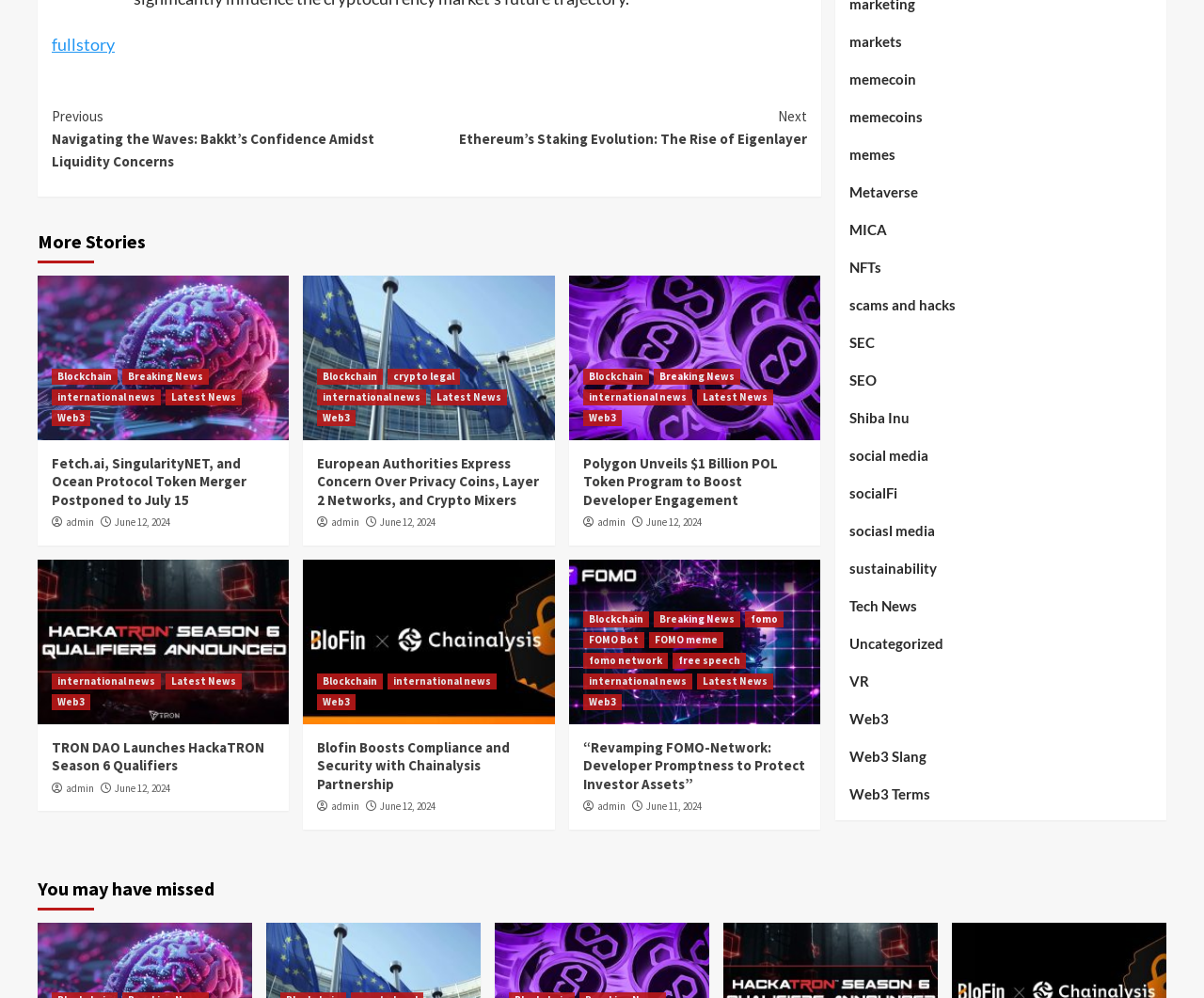Identify the bounding box coordinates for the element you need to click to achieve the following task: "Explore 'Revamping FOMO-Network: Developer Promptness to Protect Investor Assets'". The coordinates must be four float values ranging from 0 to 1, formatted as [left, top, right, bottom].

[0.484, 0.74, 0.67, 0.795]